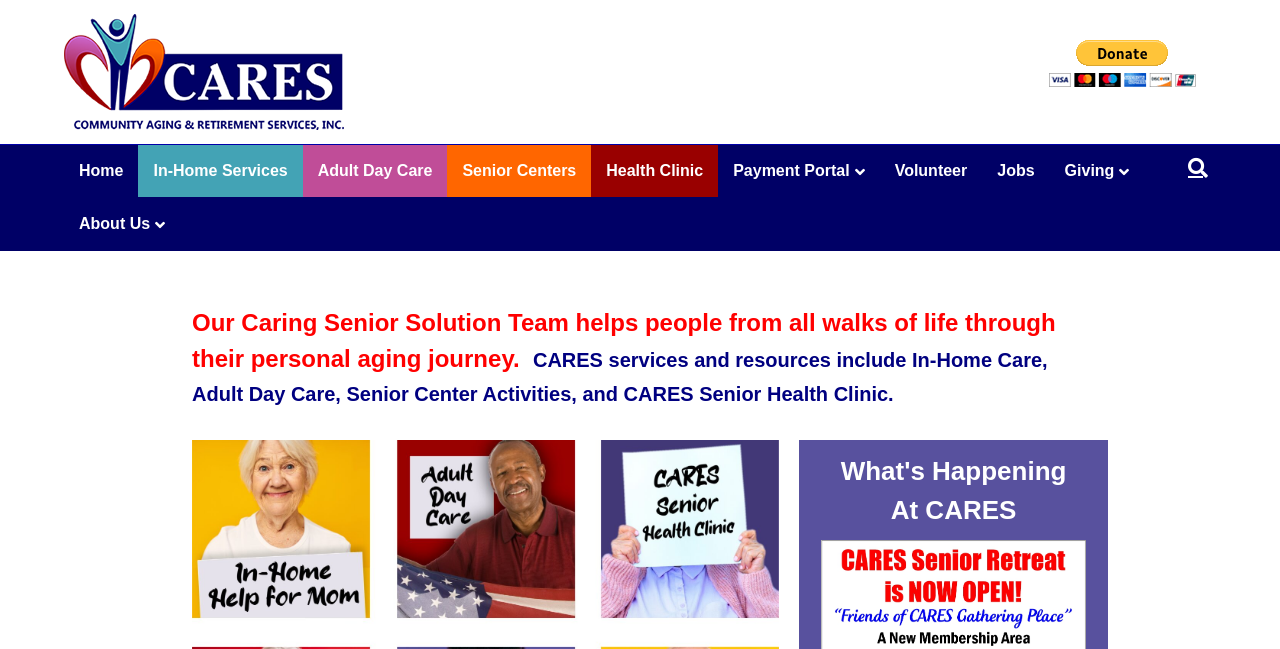Use a single word or phrase to respond to the question:
Is there a way to donate to the organization?

Yes